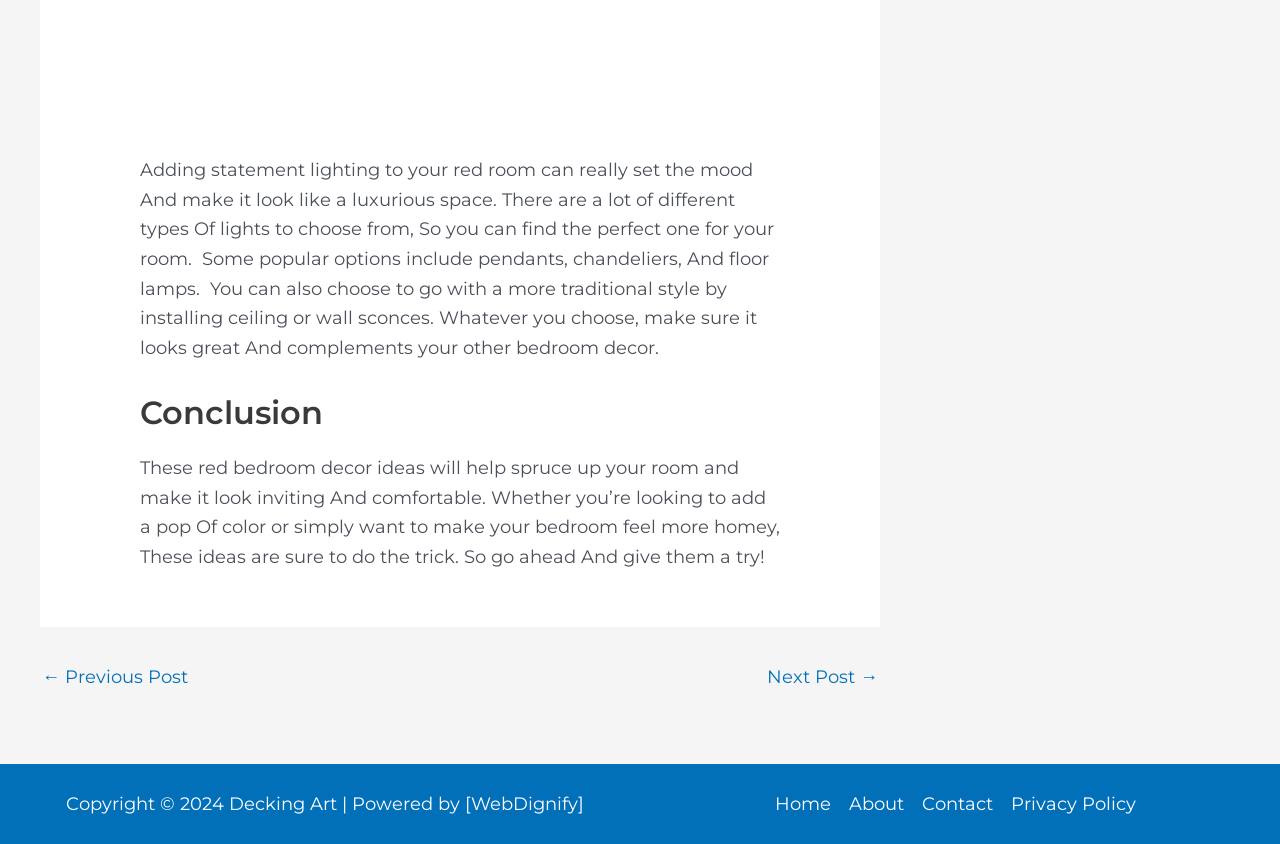What is the name of the website?
Give a detailed explanation using the information visible in the image.

The name of the website can be found in the static text element at the bottom of the webpage, which displays the copyright information and mentions 'Decking Art' as the website name.